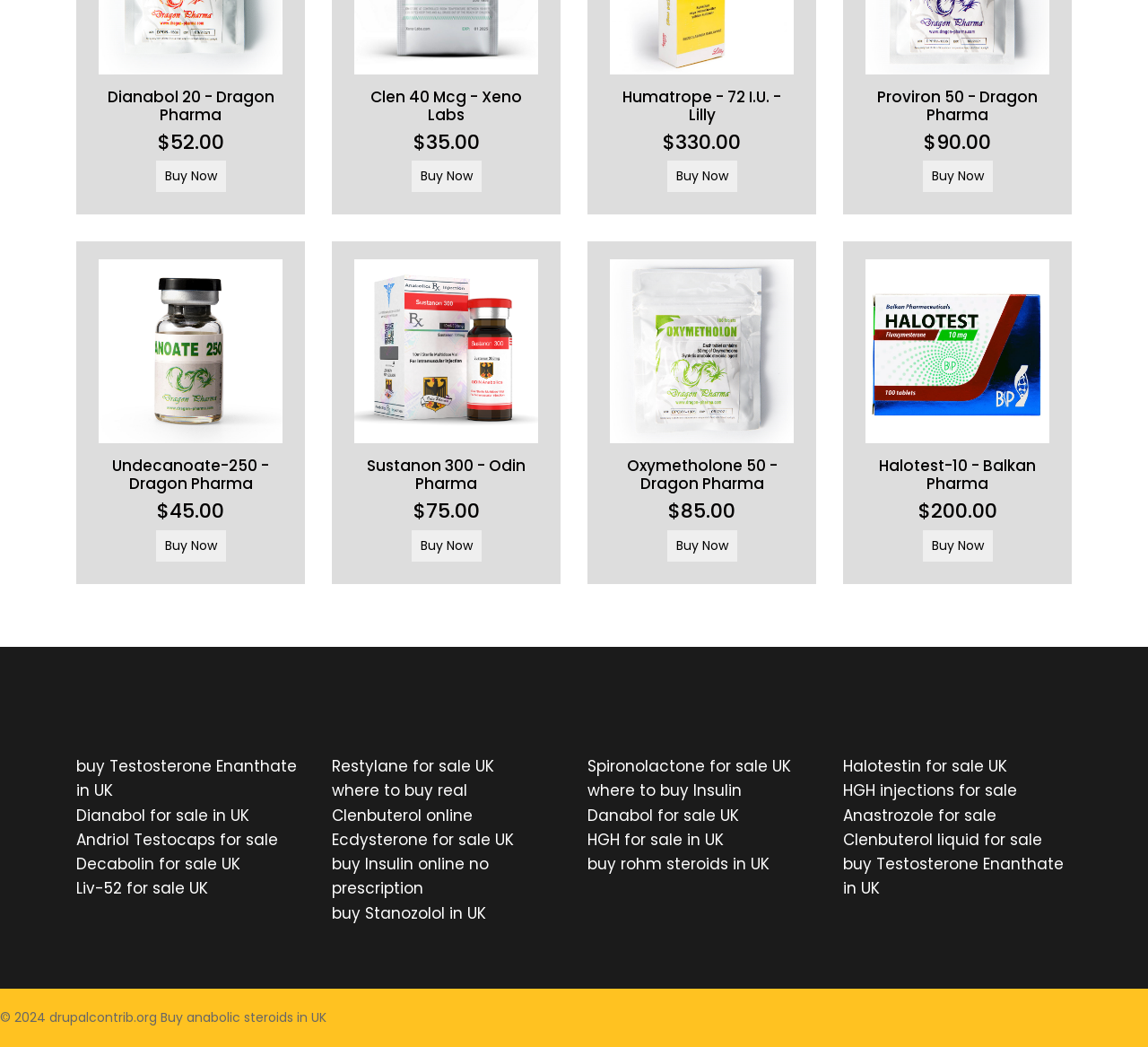Please examine the image and provide a detailed answer to the question: What is the purpose of the 'Buy Now' buttons?

The 'Buy Now' buttons are links with a button element inside, located next to each product's price. Their purpose is to allow users to purchase the corresponding product by clicking on them.